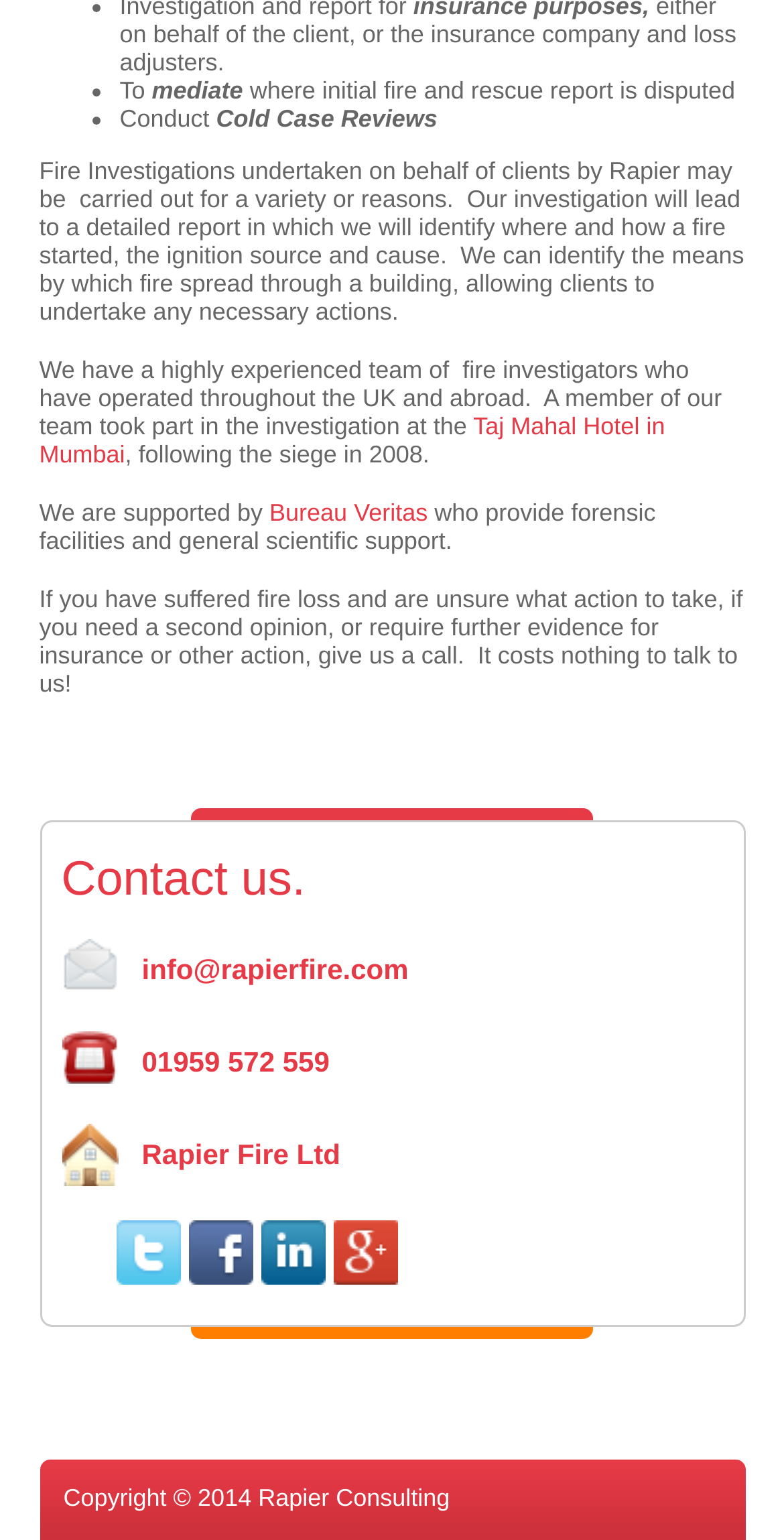Use one word or a short phrase to answer the question provided: 
What is the purpose of Rapier's fire investigations?

Identify fire cause and origin